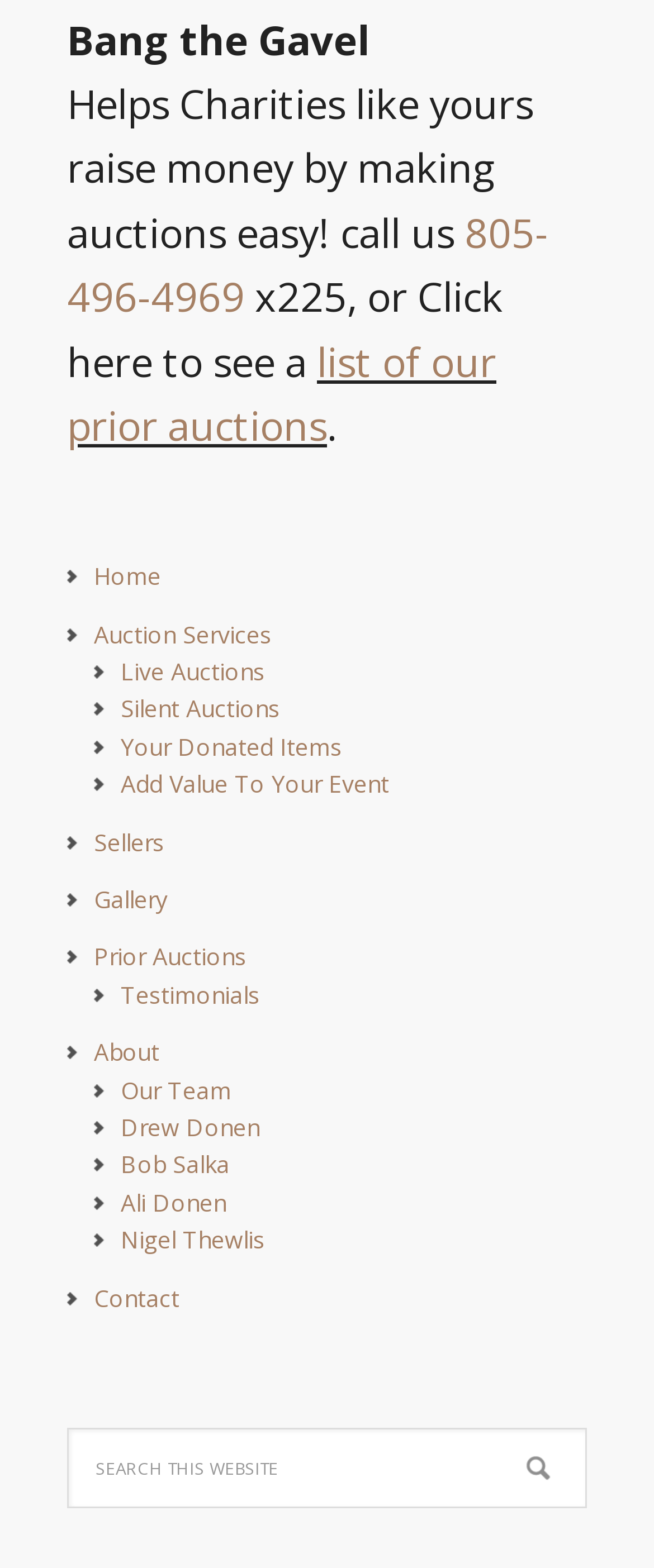What is the phone number to call for help?
Refer to the image and respond with a one-word or short-phrase answer.

805-496-4969